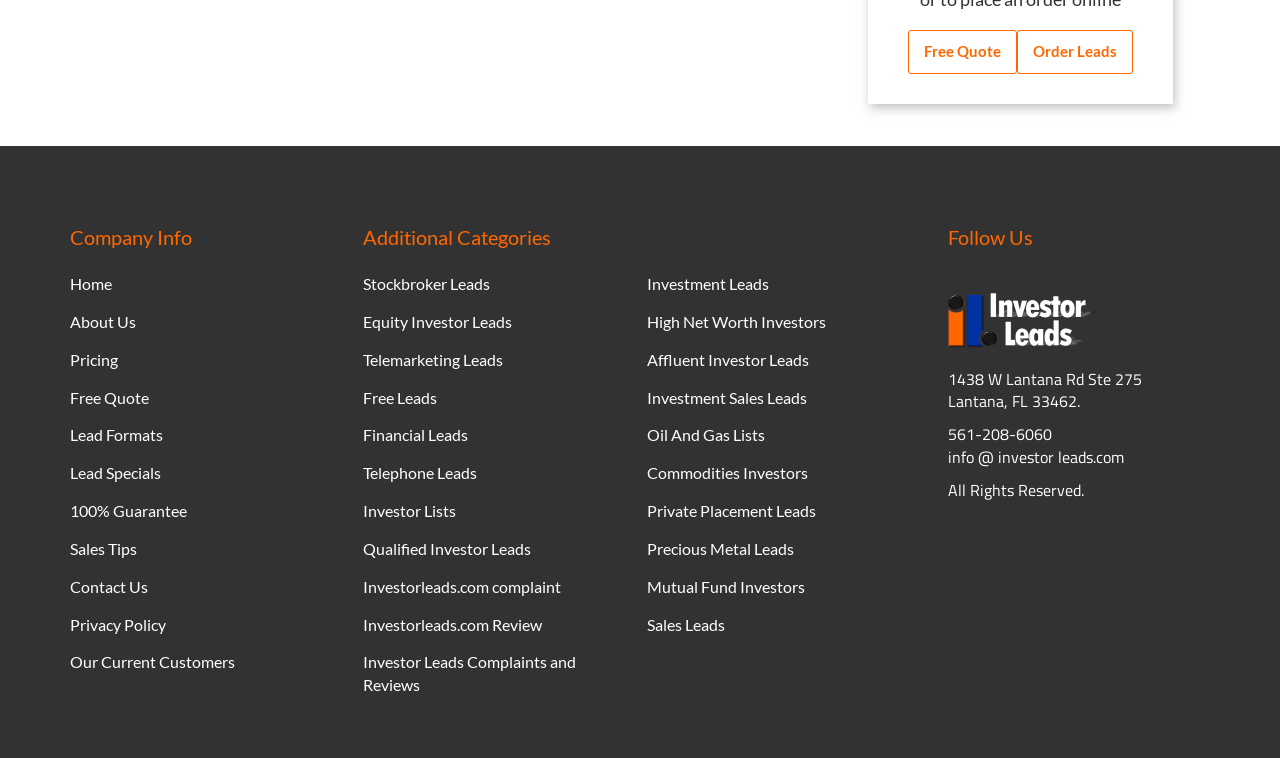What is the purpose of the 'Free Quote' link?
Please provide a full and detailed response to the question.

I inferred that the purpose of the 'Free Quote' link is to allow users to get a free quote from the company, possibly for their investor lead services, by looking at the link's text and its placement on the webpage.